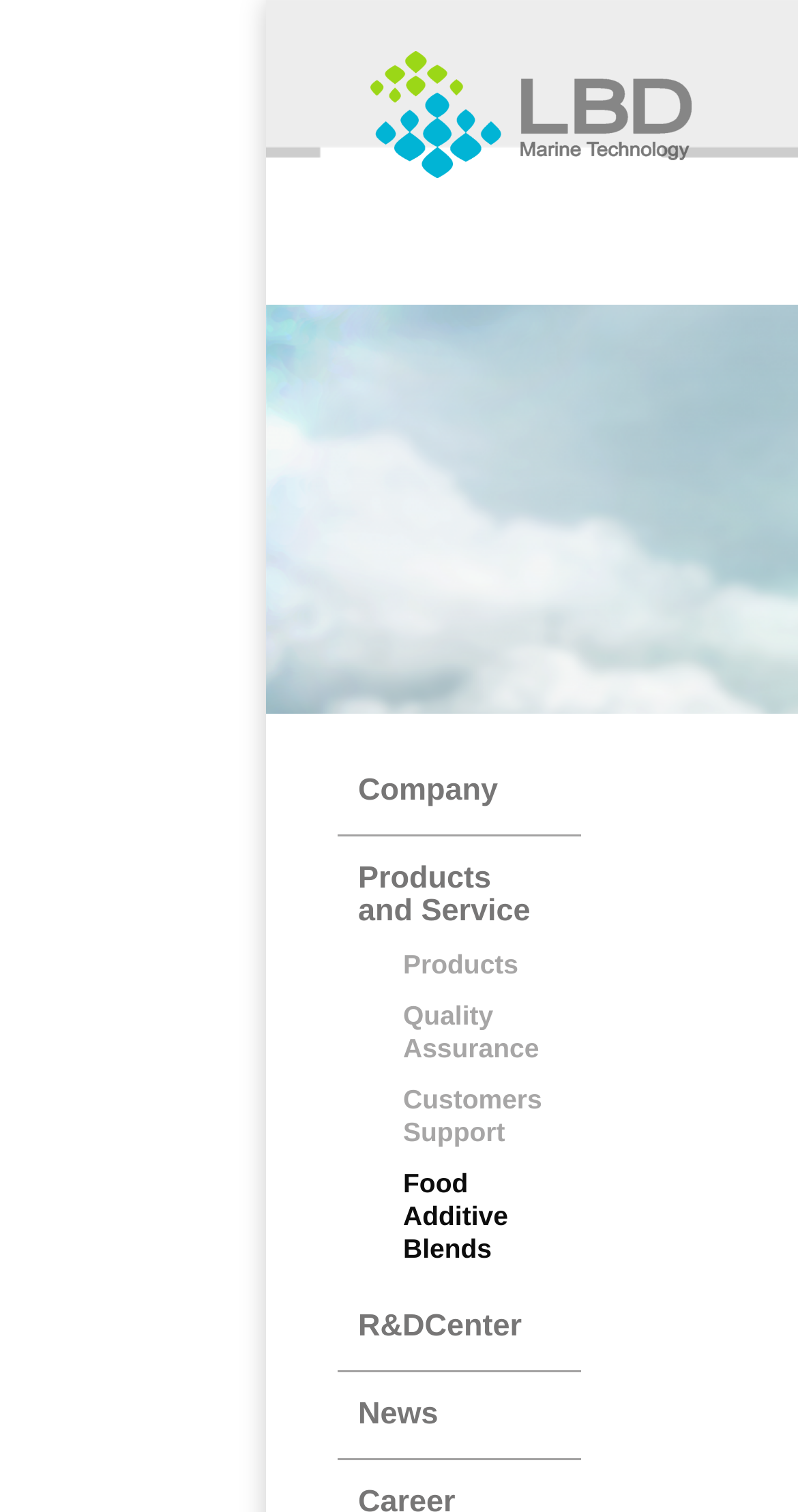Determine the bounding box coordinates of the target area to click to execute the following instruction: "read news."

[0.423, 0.908, 0.588, 0.964]